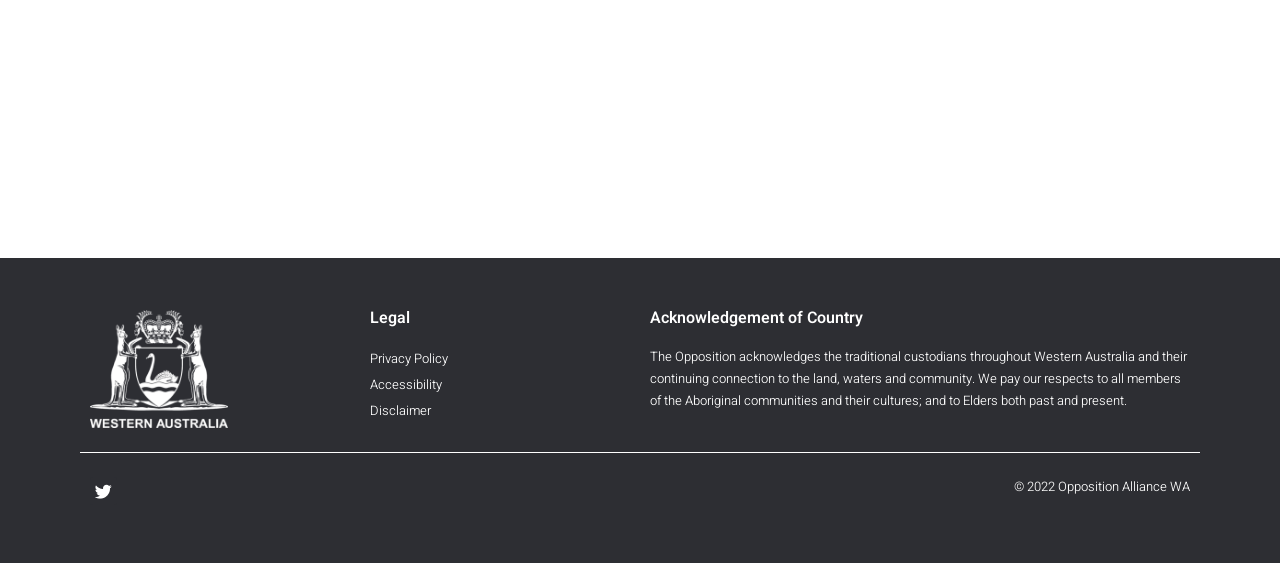What is the acknowledgement about?
Based on the screenshot, answer the question with a single word or phrase.

Traditional custodians